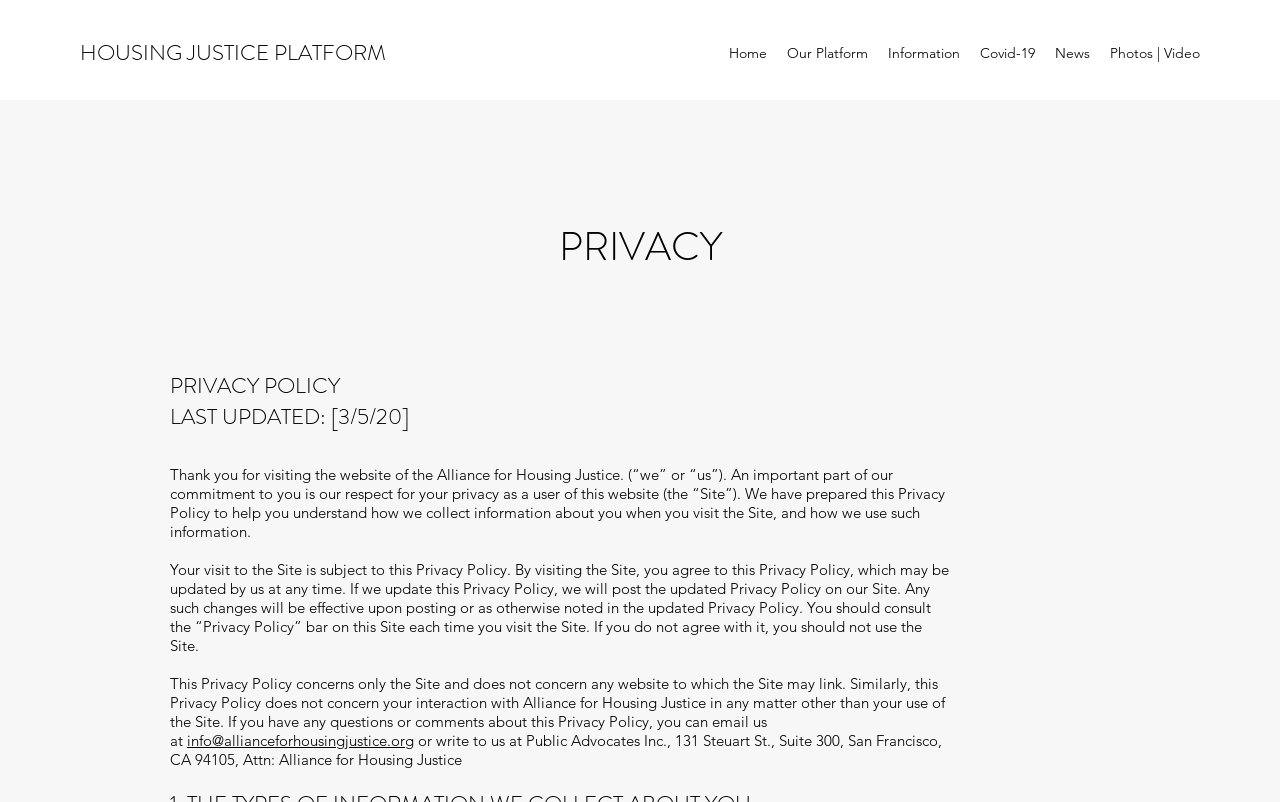What is the topic of the webpage?
Look at the screenshot and respond with one word or a short phrase.

Privacy